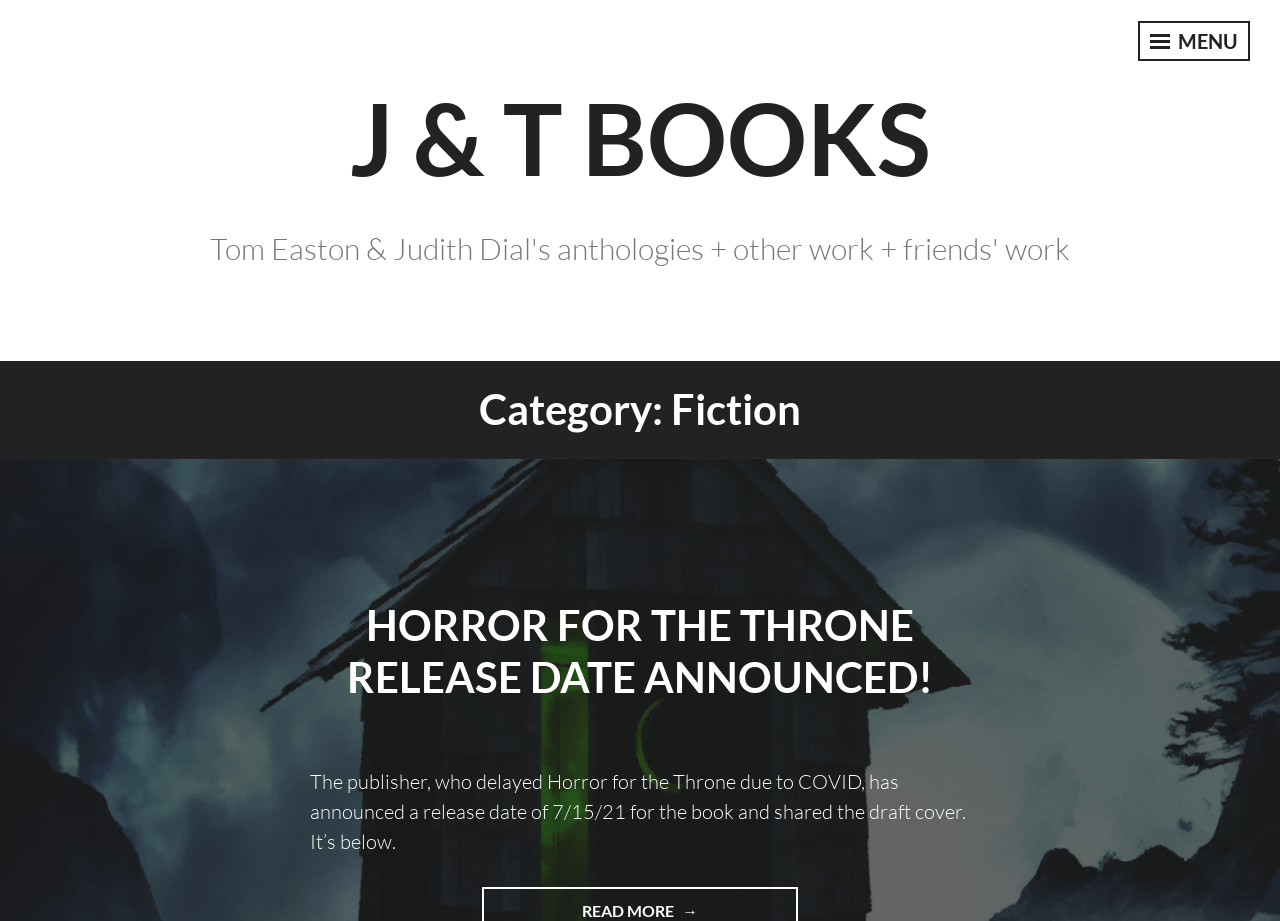Find the bounding box of the UI element described as follows: "Menu".

[0.889, 0.023, 0.977, 0.066]